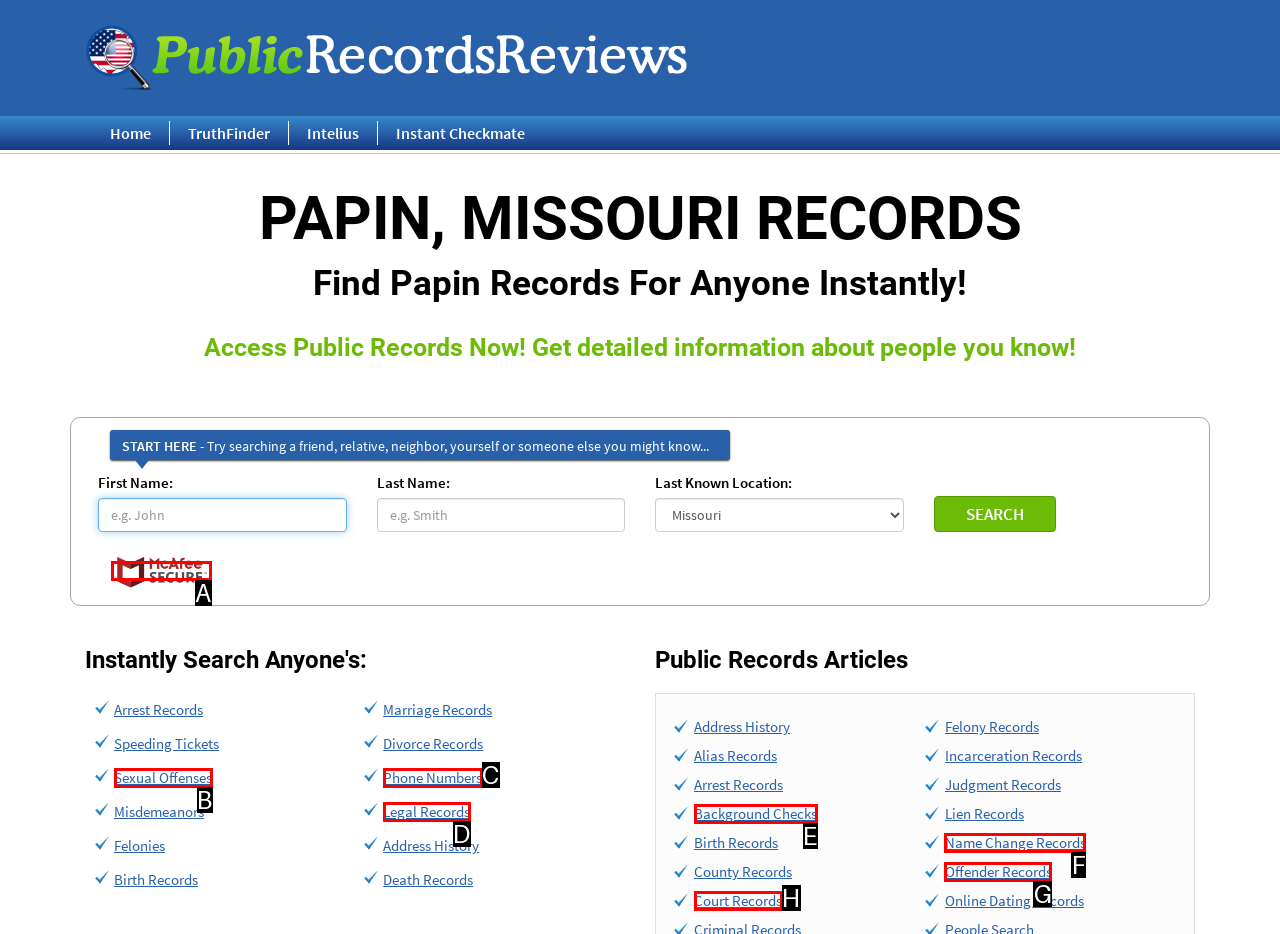Given the description: alt="McAfee Secured" title="McAfee Secured", identify the HTML element that corresponds to it. Respond with the letter of the correct option.

A